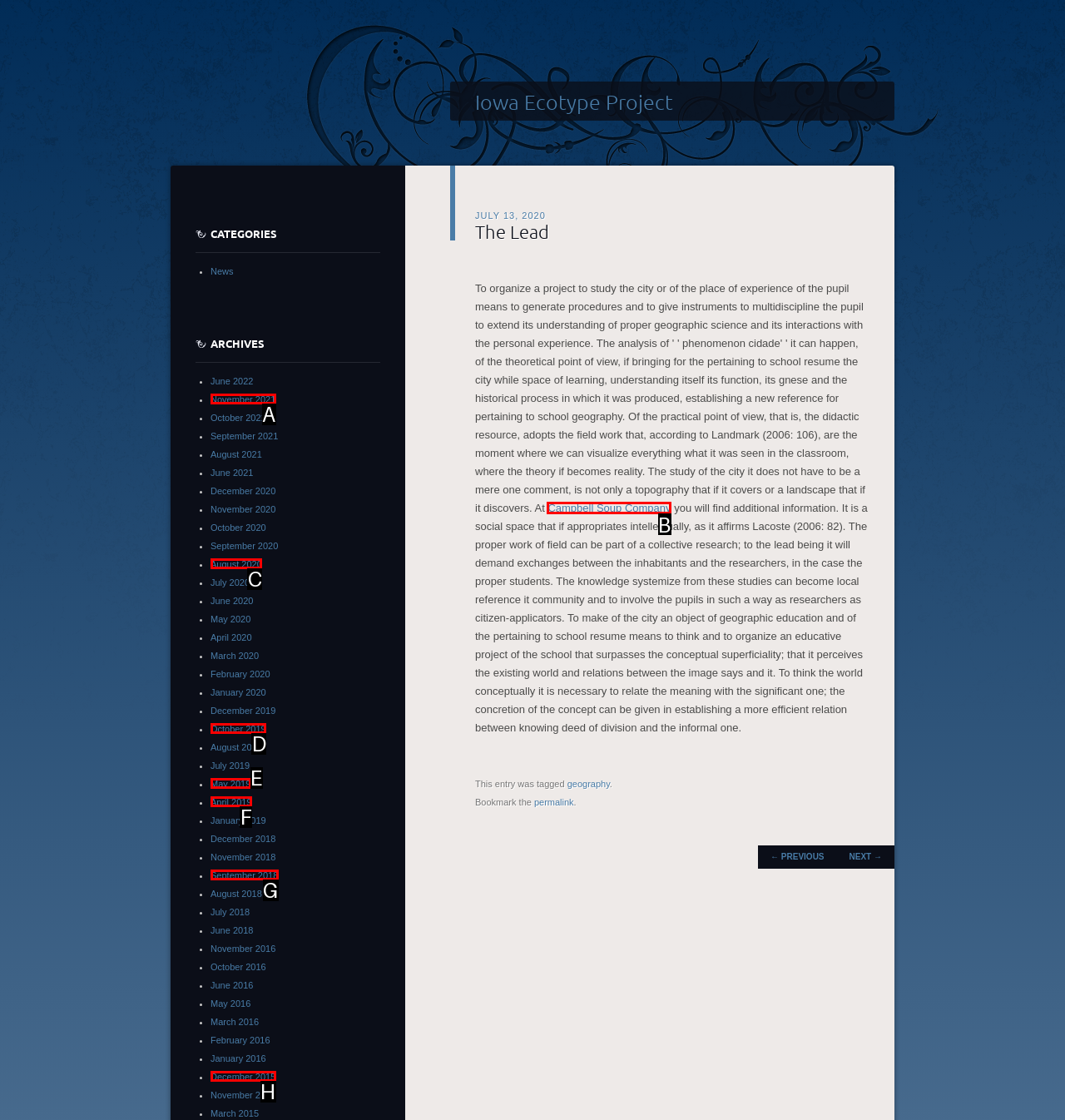Select the HTML element that needs to be clicked to perform the task: visit the webpage of Campbell Soup Company. Reply with the letter of the chosen option.

B